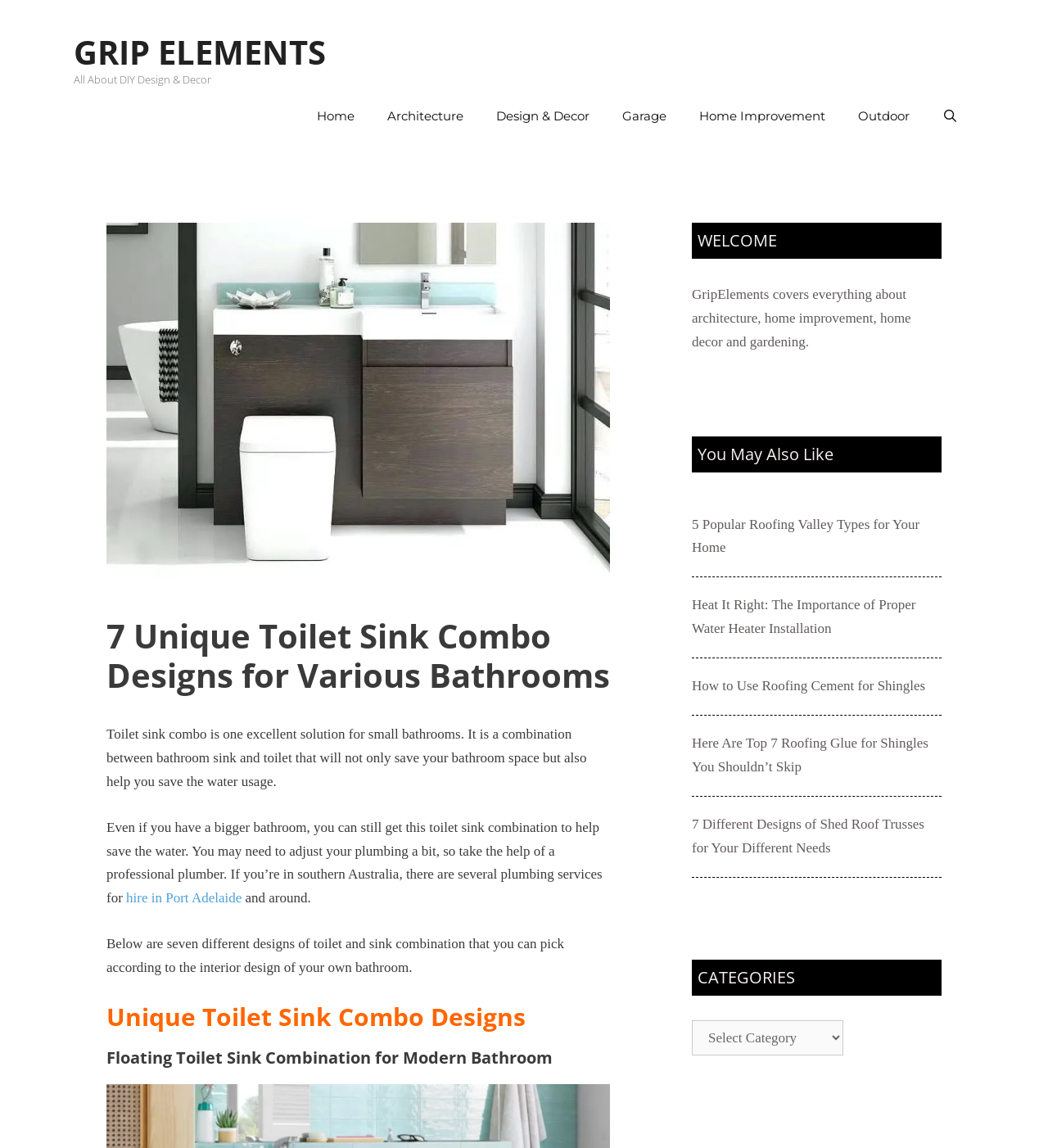Locate the bounding box coordinates of the clickable element to fulfill the following instruction: "Select a category from the dropdown menu". Provide the coordinates as four float numbers between 0 and 1 in the format [left, top, right, bottom].

[0.66, 0.888, 0.805, 0.919]